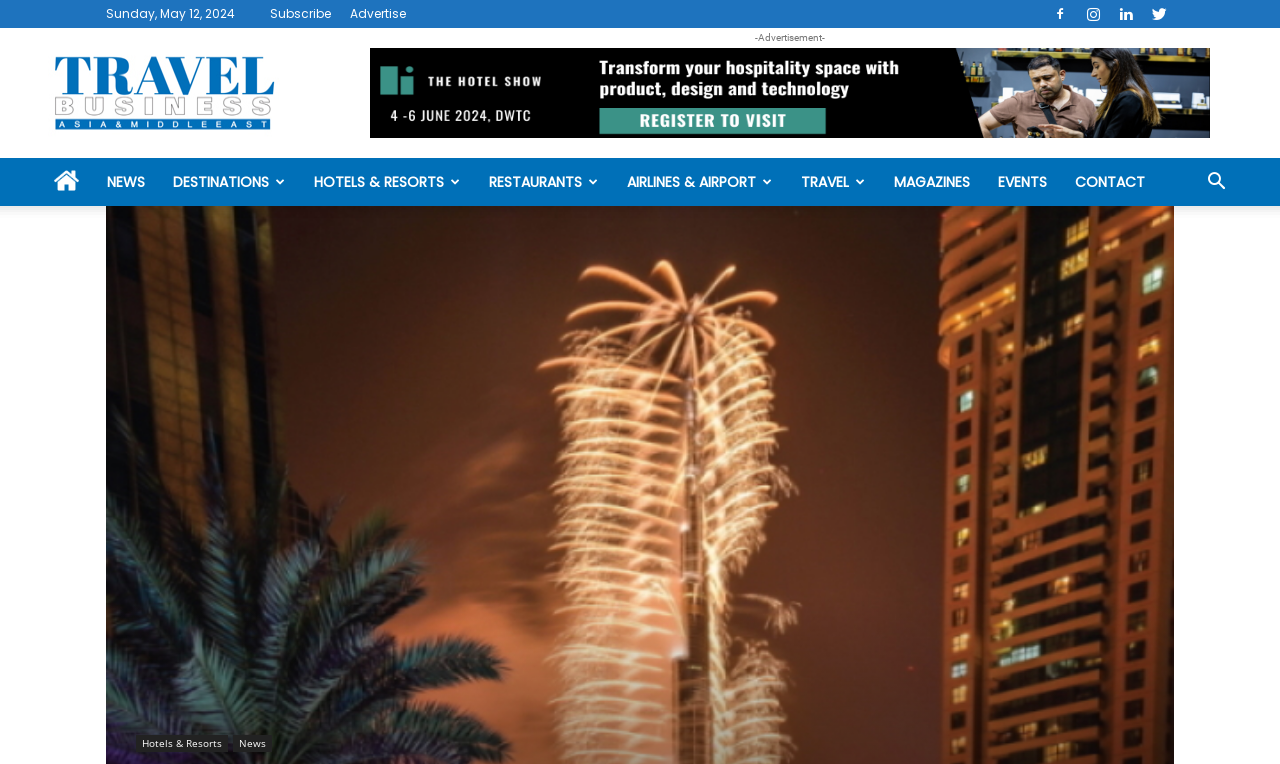Kindly determine the bounding box coordinates for the clickable area to achieve the given instruction: "Subscribe to the newsletter".

[0.211, 0.007, 0.259, 0.029]